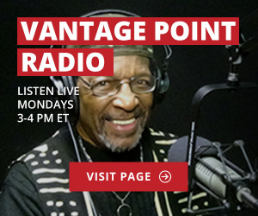Refer to the image and provide an in-depth answer to the question:
What is the time of the live radio broadcast?

The image displays a prominent text overlay stating 'LISTEN LIVE MONDAYS 3-4 PM ET', which indicates the specific time slot when the radio show is broadcast live.